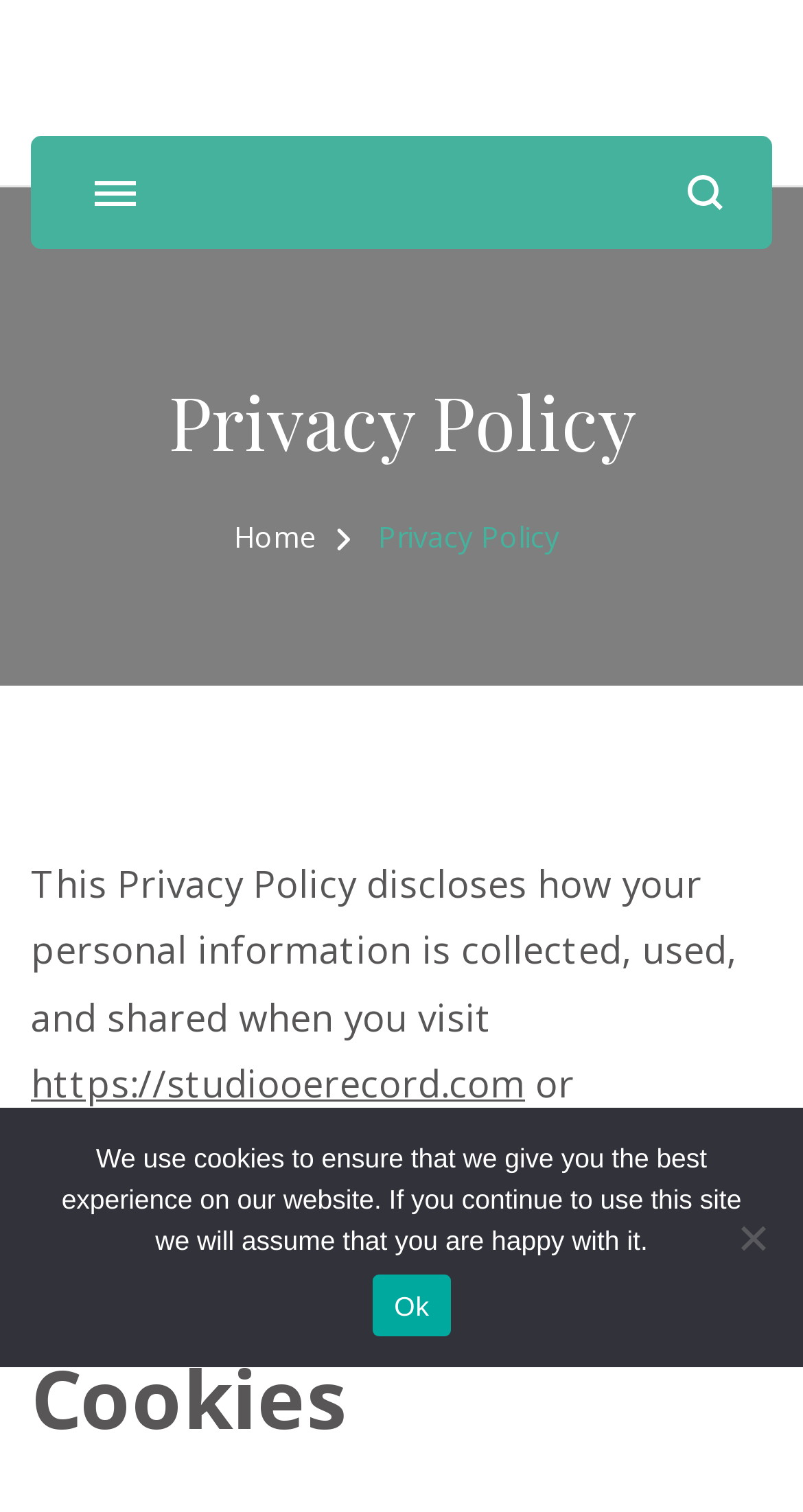What are the two websites mentioned in the privacy policy?
Based on the screenshot, provide a one-word or short-phrase response.

studiooerecord.com and studiooephoto.com